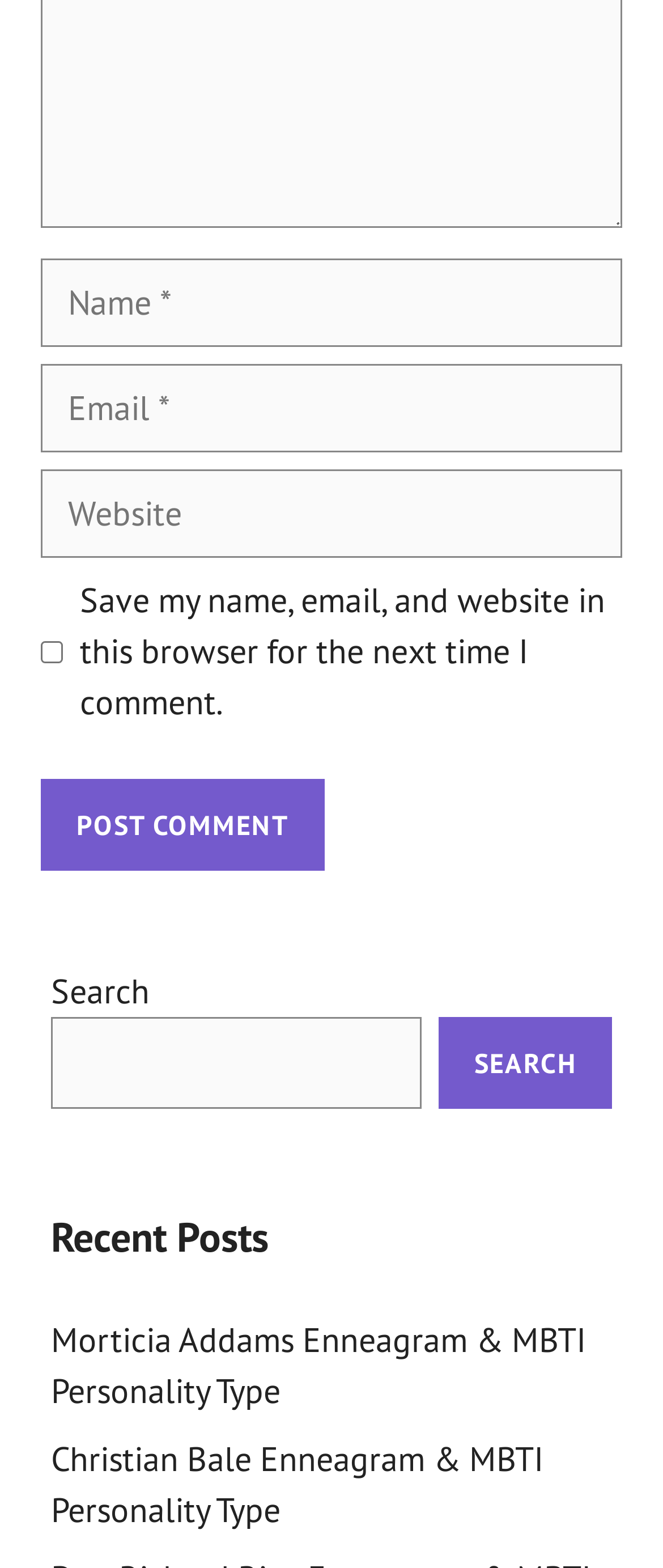How many textboxes are there?
Refer to the image and respond with a one-word or short-phrase answer.

3